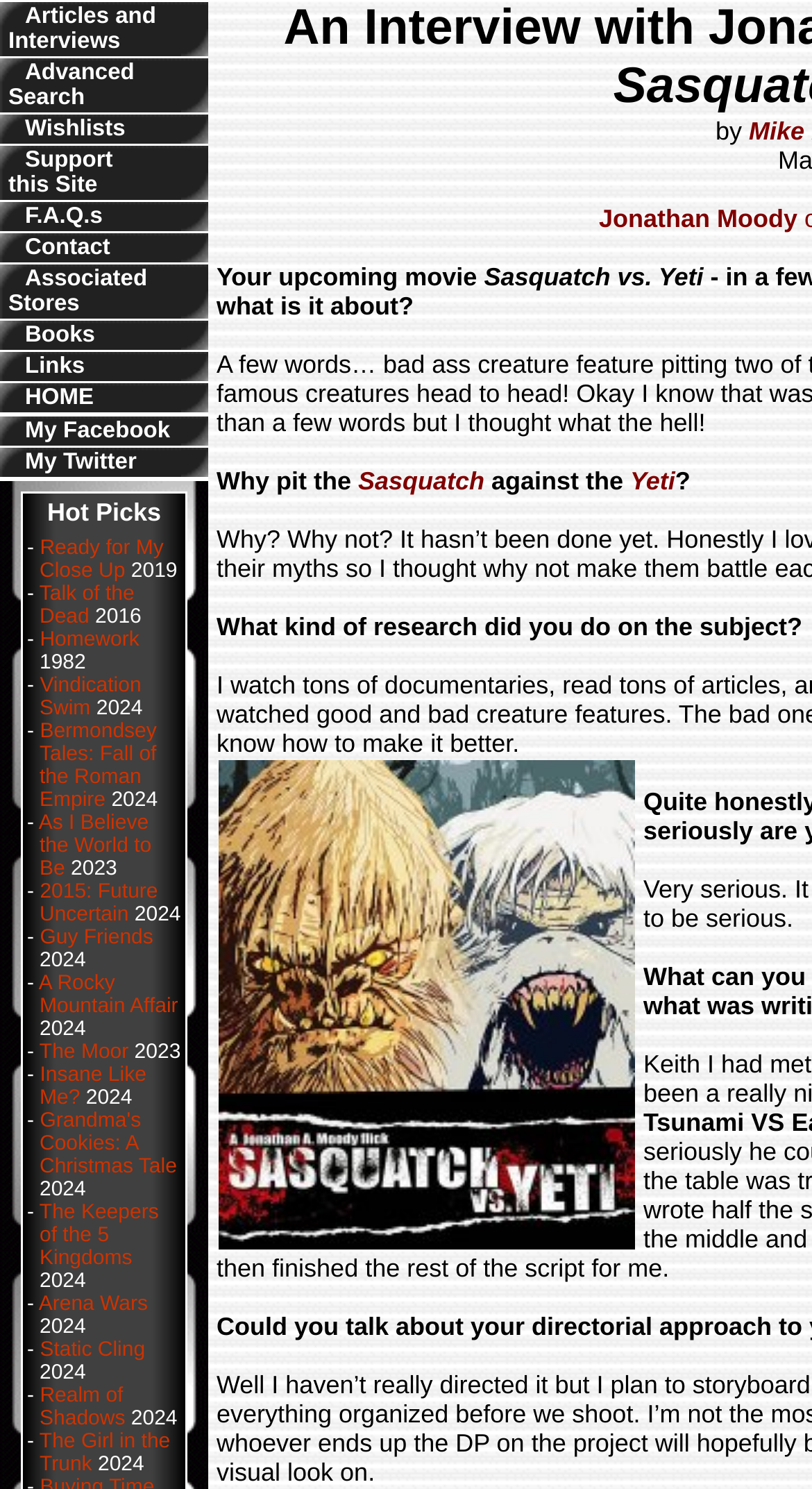Show the bounding box coordinates for the HTML element described as: "2015: Future Uncertain".

[0.049, 0.592, 0.194, 0.622]